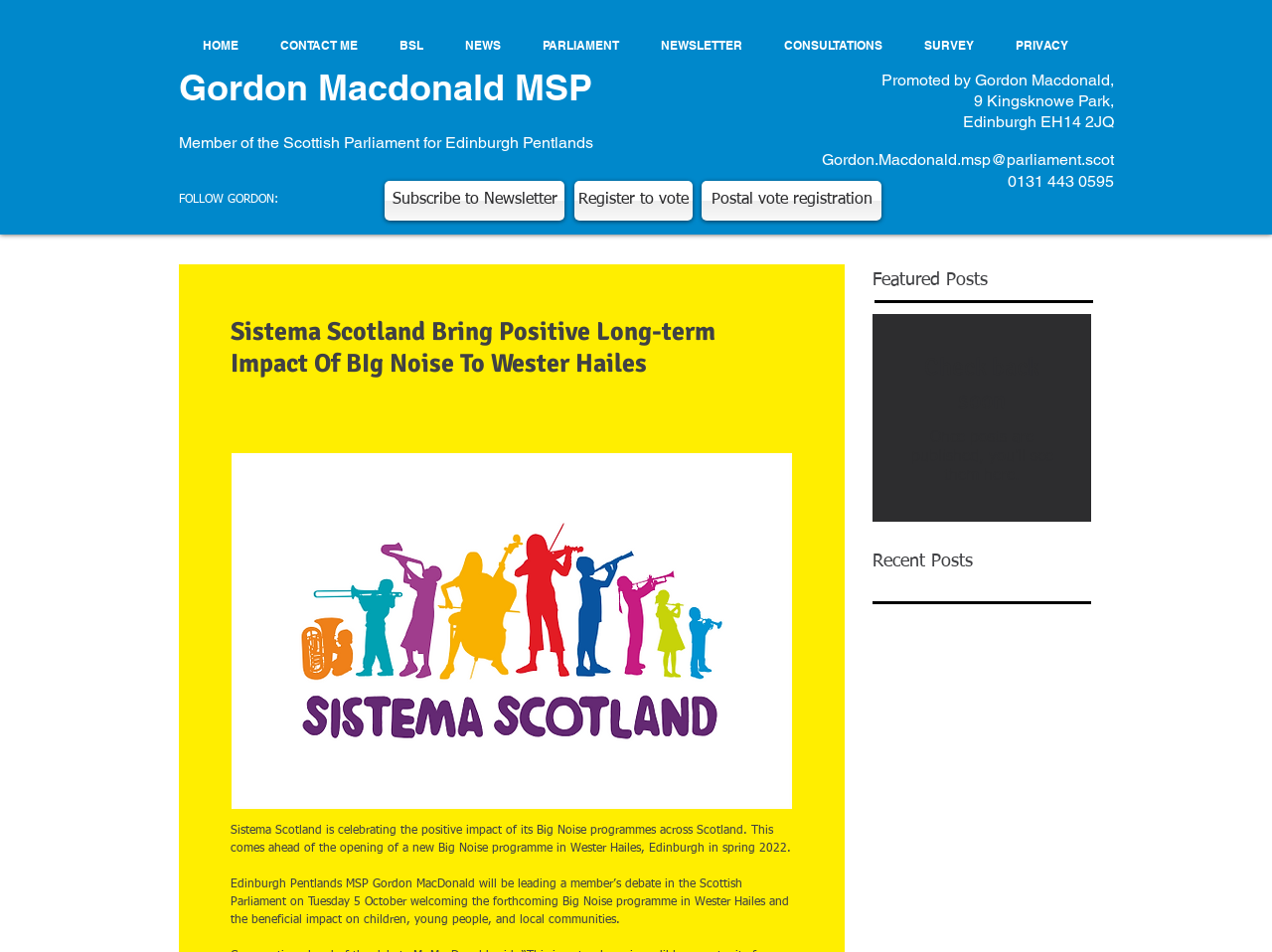Based on the element description: "aria-label="w-facebook"", identify the UI element and provide its bounding box coordinates. Use four float numbers between 0 and 1, [left, top, right, bottom].

[0.259, 0.195, 0.283, 0.226]